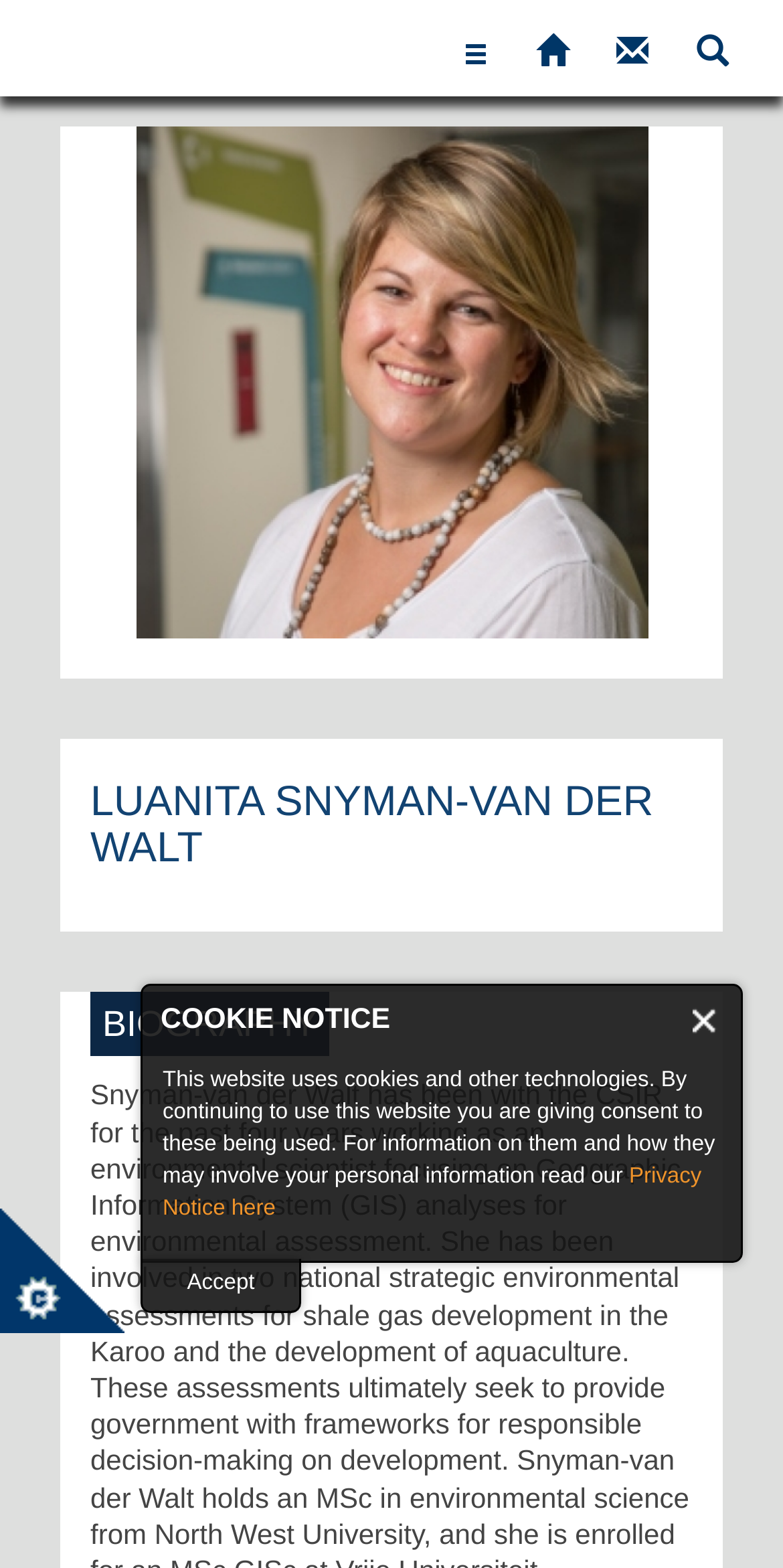Please respond to the question using a single word or phrase:
What is the name of the person on this webpage?

Luanita Snyman-van der Walt